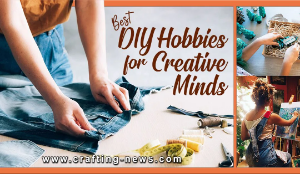What is the background of the image featuring?
Look at the screenshot and respond with one word or a short phrase.

Small images of DIY projects